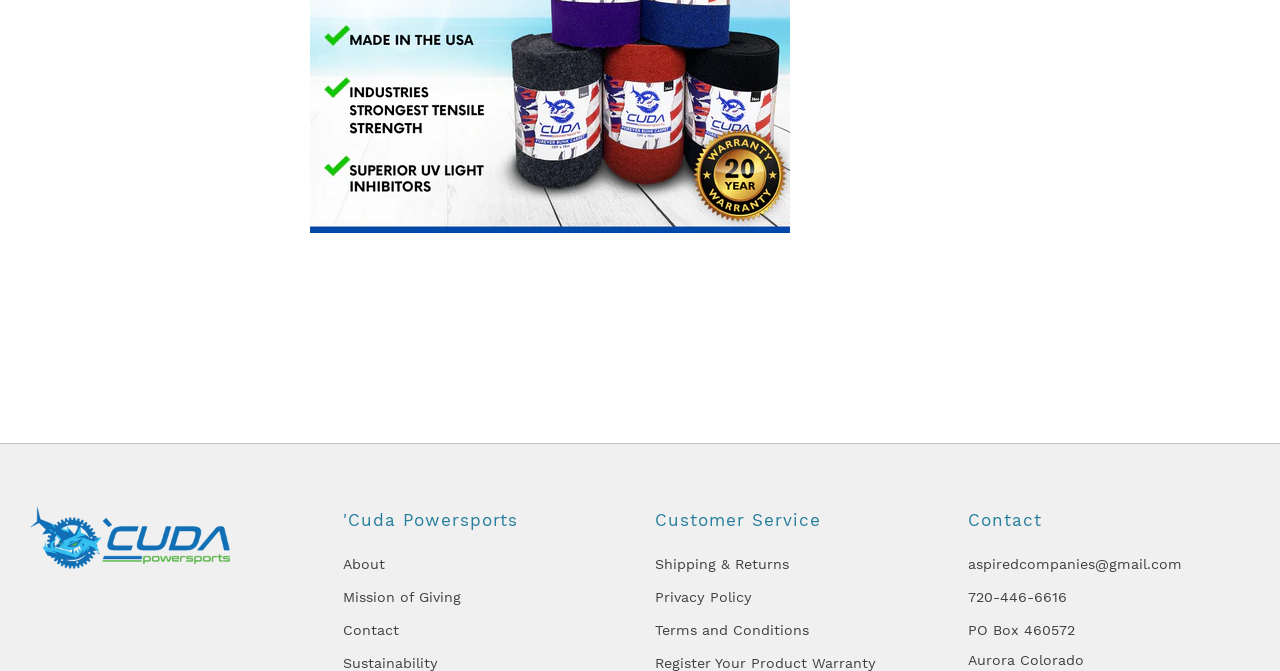What is the phone number for contact?
Give a single word or phrase answer based on the content of the image.

720-446-6616